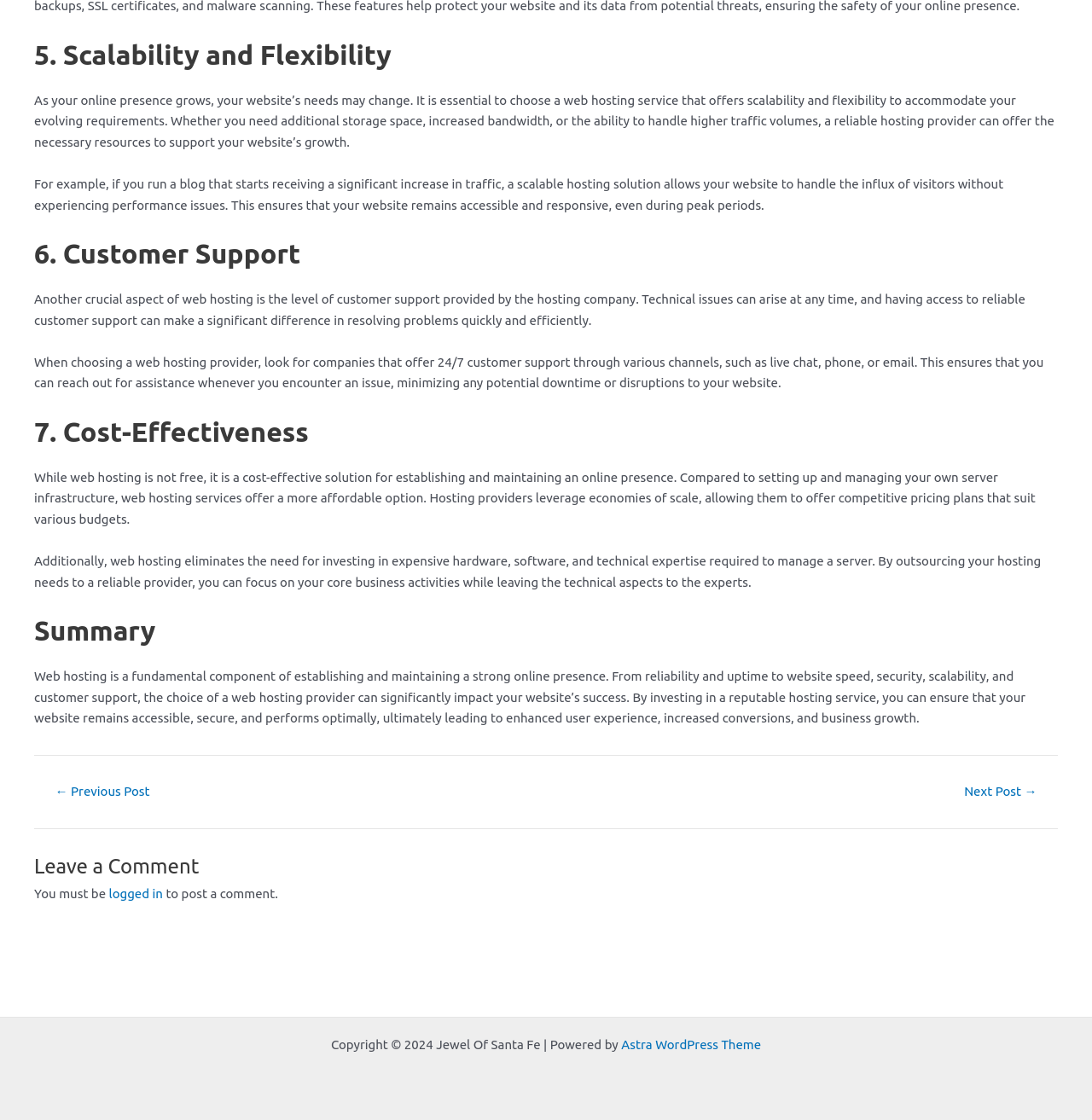Analyze the image and answer the question with as much detail as possible: 
What is the purpose of a web hosting service?

According to the webpage, the purpose of a web hosting service is to establish and maintain a strong online presence, ensuring that a website remains accessible, secure, and performs optimally, ultimately leading to enhanced user experience, increased conversions, and business growth.